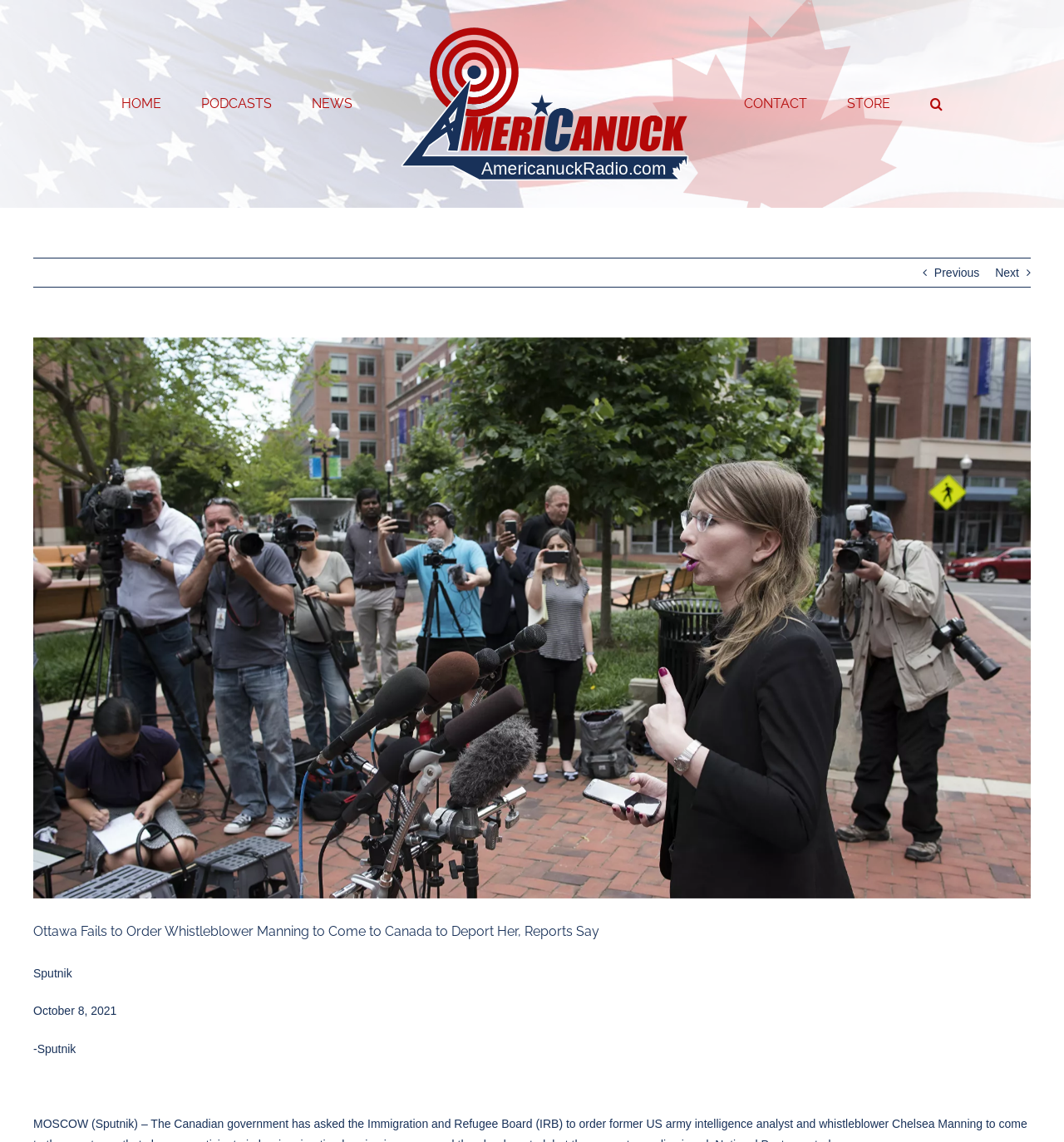Identify the bounding box coordinates of the section that should be clicked to achieve the task described: "go to top of the page".

[0.904, 0.906, 0.941, 0.932]